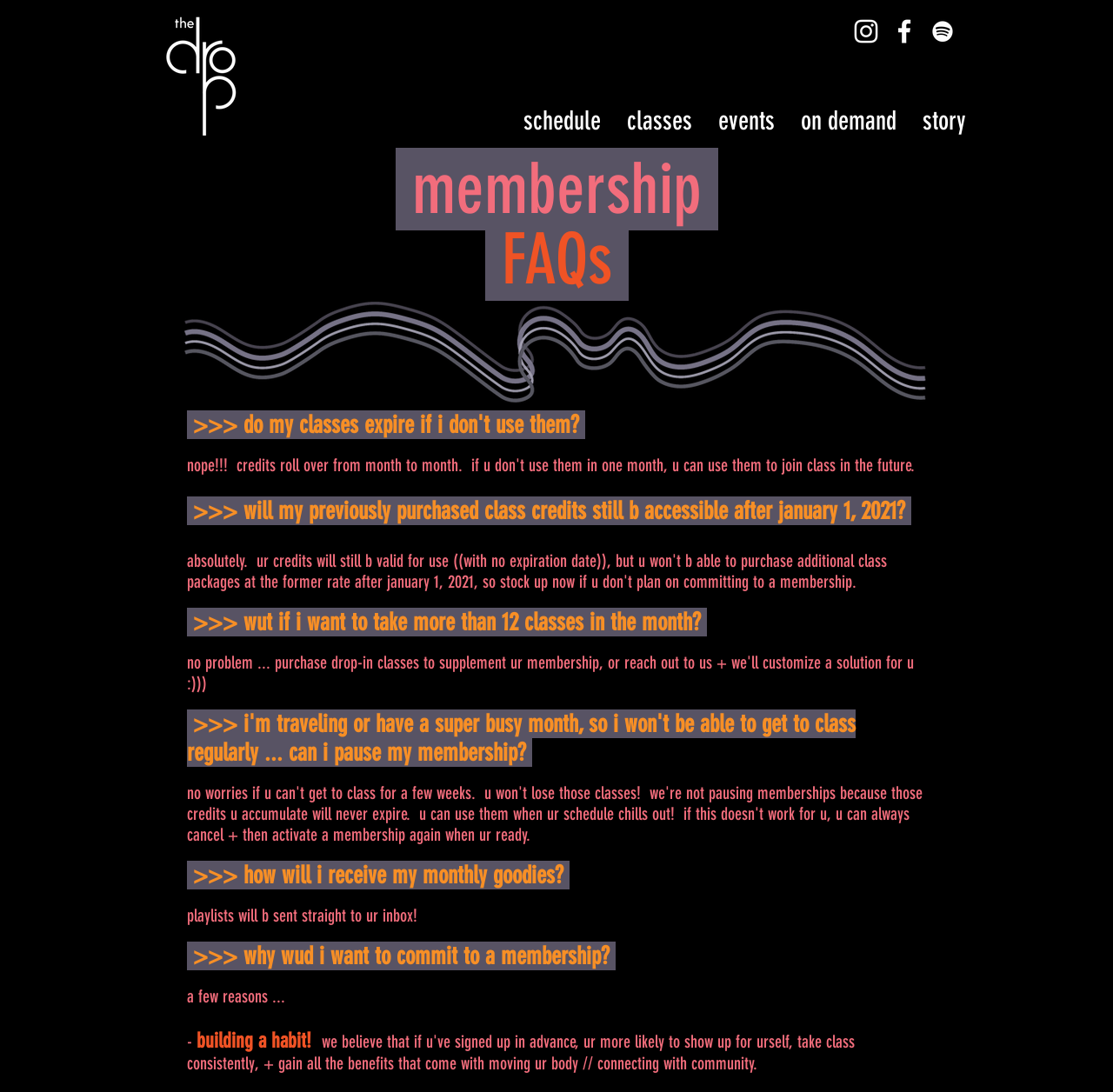Using the image as a reference, answer the following question in as much detail as possible:
How will users receive their monthly goodies?

I found a static text element with the text 'playlists will b sent straight to ur inbox!' which implies that users will receive their monthly goodies through email.